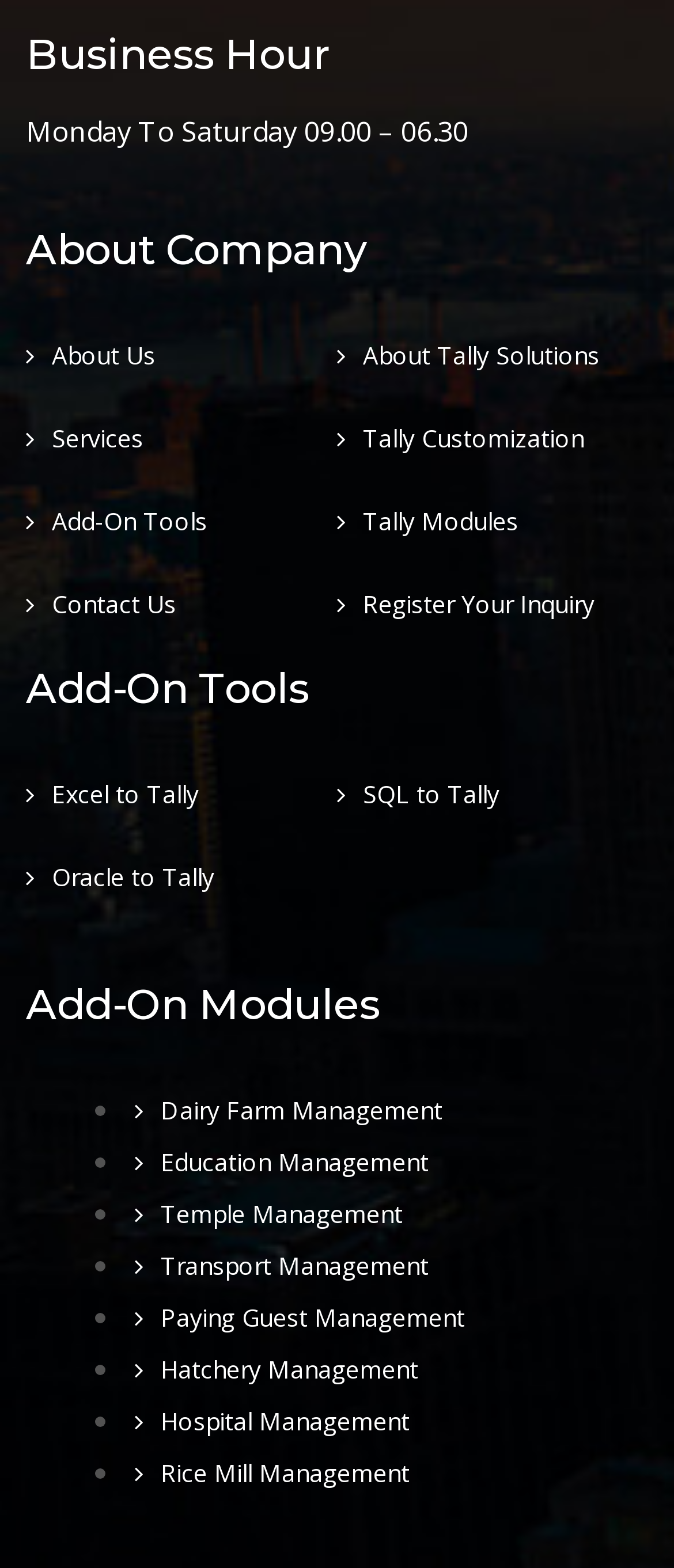How many add-on tools are listed?
Based on the image content, provide your answer in one word or a short phrase.

3